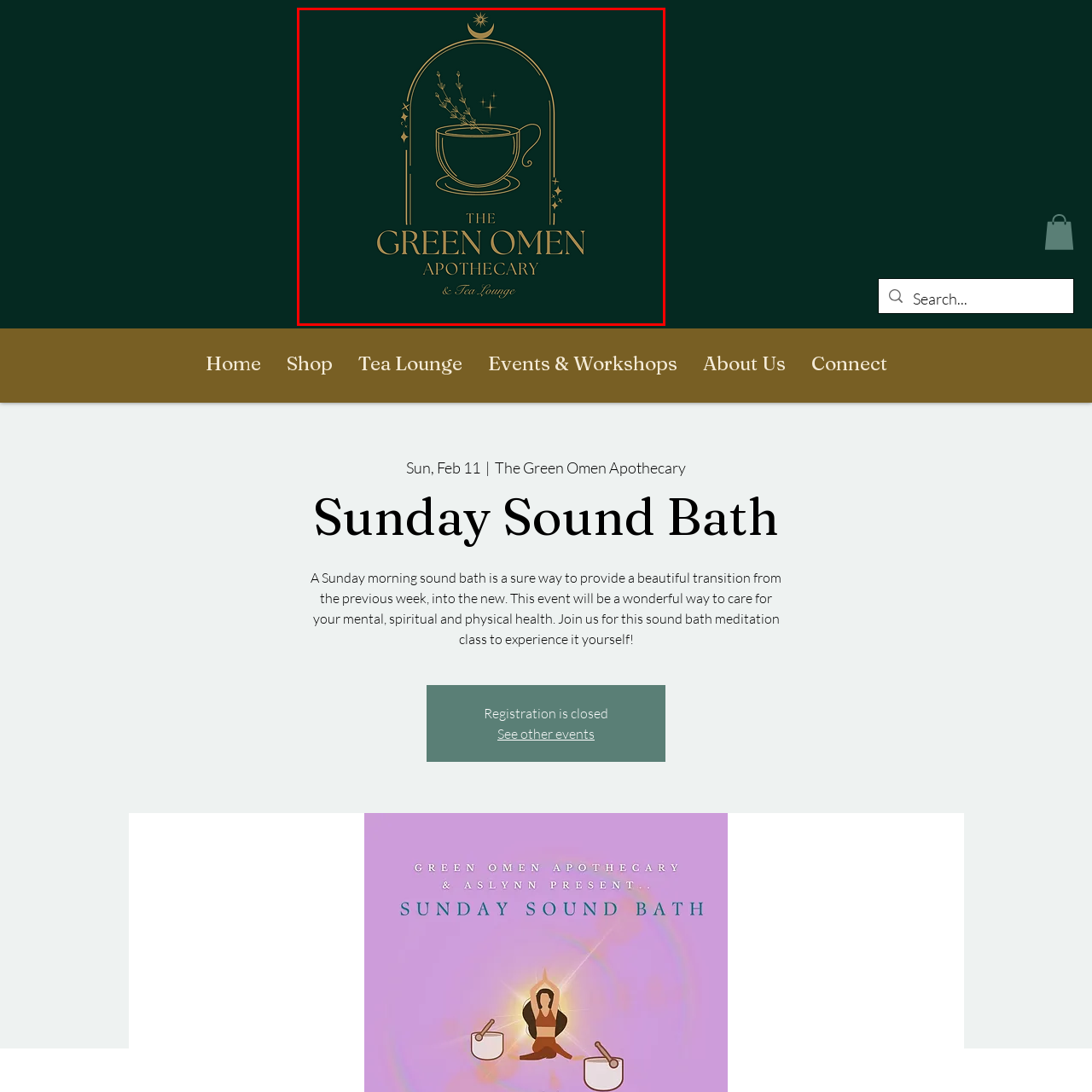Thoroughly describe the scene captured inside the red-bordered section of the image.

The image features the logo of "The Green Omen Apothecary & Tea Lounge." Set against a deep green background, the logo showcases a delicate cup adorned with botanical illustrations, symbolizing the apothecary's focus on herbal healing and wellness. Above the cup, a crescent moon and stars are depicted, adding a mystical touch that reflects the soothing and spiritual nature of the services offered. The text is elegantly styled, with "THE GREEN OMEN" in prominent capital letters, and "APOTHECARY & Tea Lounge" elegantly positioned beneath it, emphasizing a blend of natural remedies and relaxation through tea. This design captures the essence of a serene, inviting space focused on mental, spiritual, and physical health.